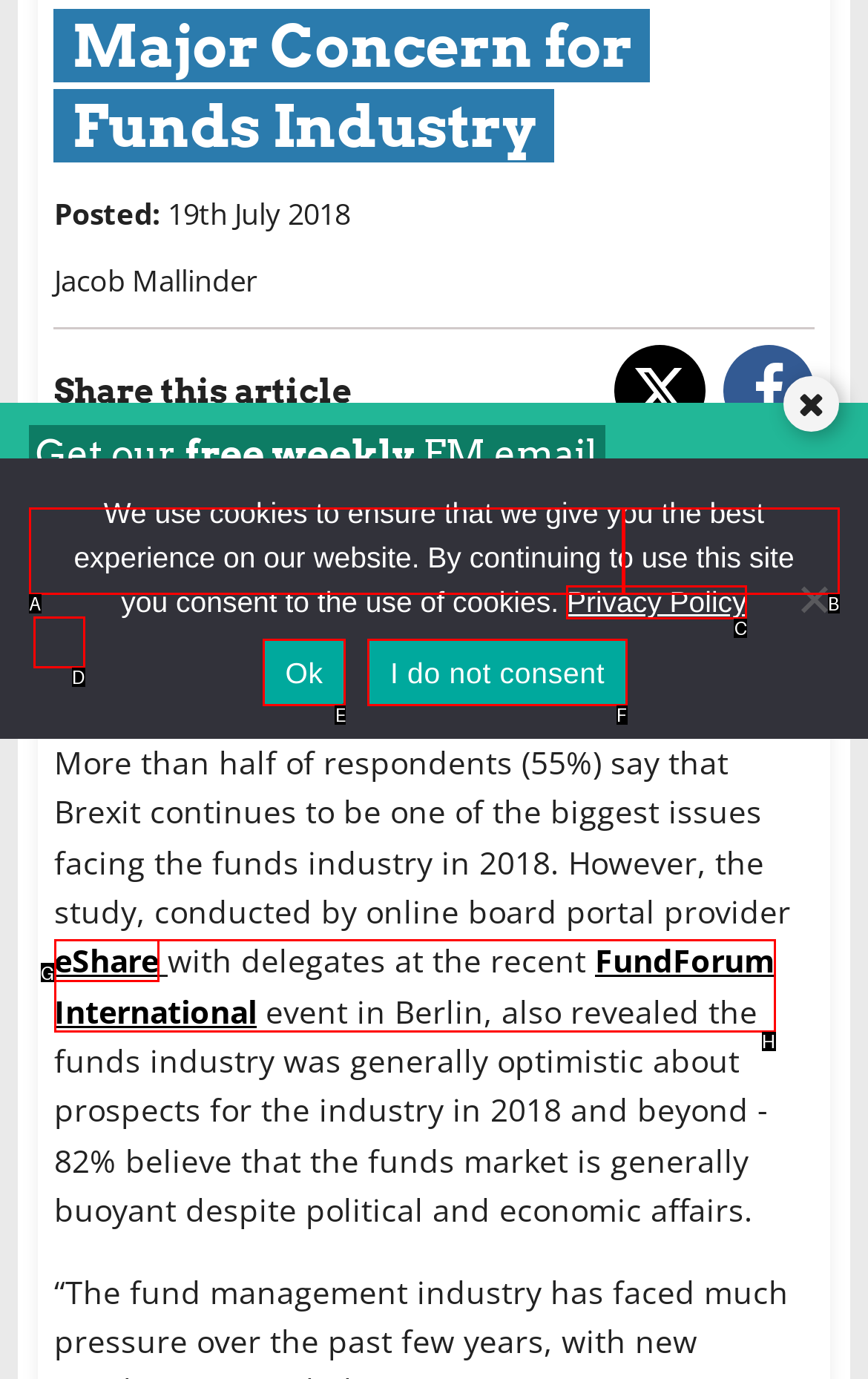Determine which UI element matches this description: I do not consent
Reply with the appropriate option's letter.

F